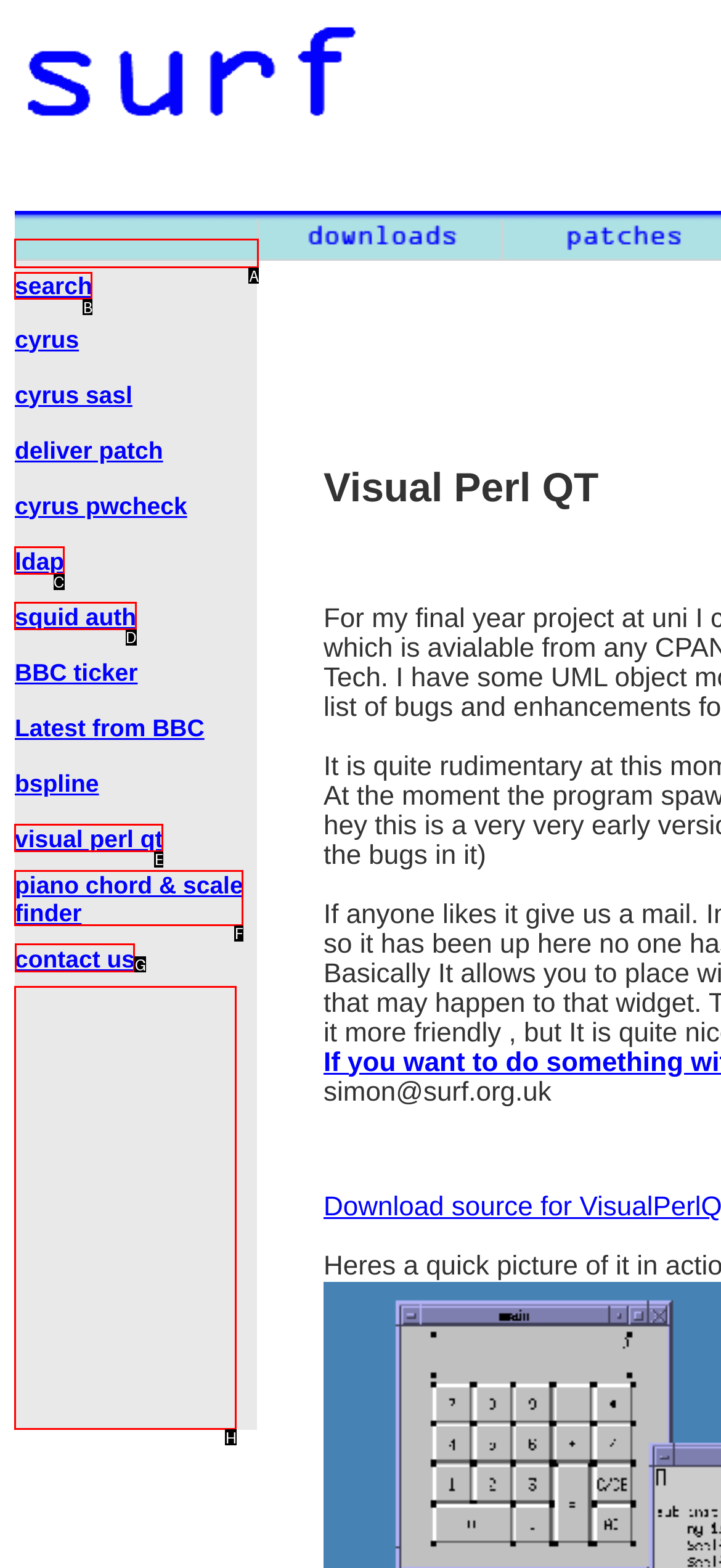Select the letter associated with the UI element you need to click to perform the following action: contact us
Reply with the correct letter from the options provided.

G